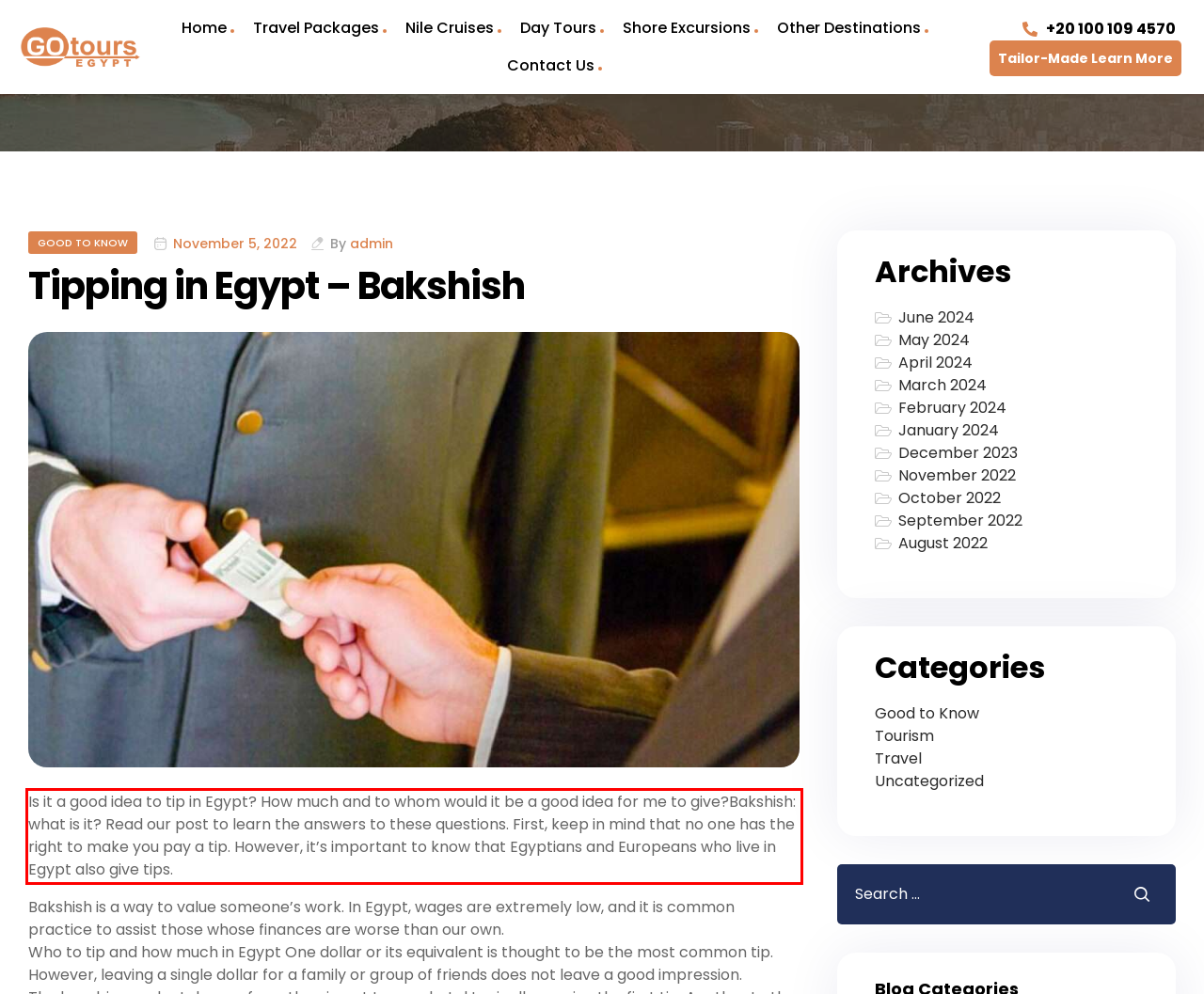You have a screenshot of a webpage where a UI element is enclosed in a red rectangle. Perform OCR to capture the text inside this red rectangle.

Is it a good idea to tip in Egypt? How much and to whom would it be a good idea for me to give?Bakshish: what is it? Read our post to learn the answers to these questions. First, keep in mind that no one has the right to make you pay a tip. However, it’s important to know that Egyptians and Europeans who live in Egypt also give tips.